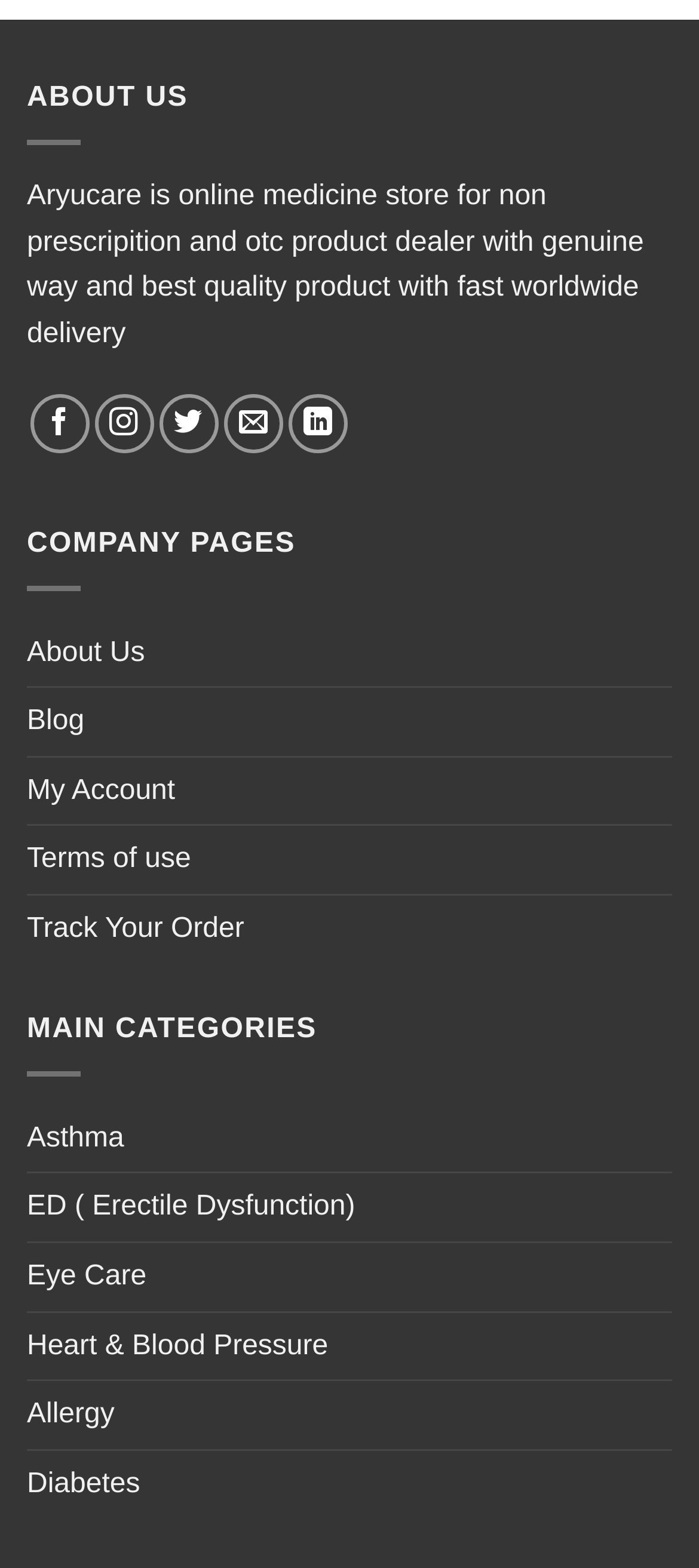Please identify the bounding box coordinates of the region to click in order to complete the given instruction: "Follow on Facebook". The coordinates should be four float numbers between 0 and 1, i.e., [left, top, right, bottom].

[0.043, 0.252, 0.127, 0.289]